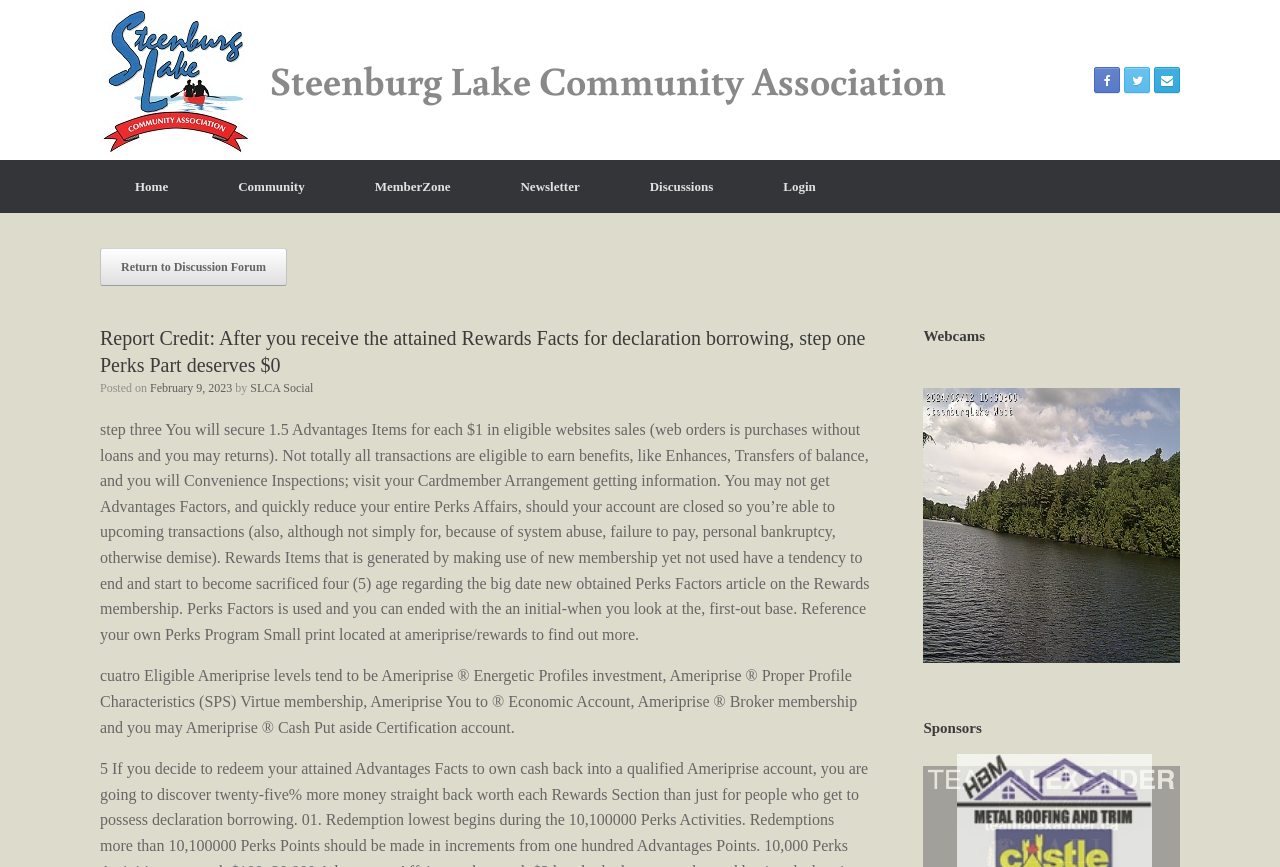Provide a brief response to the question below using one word or phrase:
What is the purpose of the 'Return to Discussion Forum' button?

To return to discussion forum